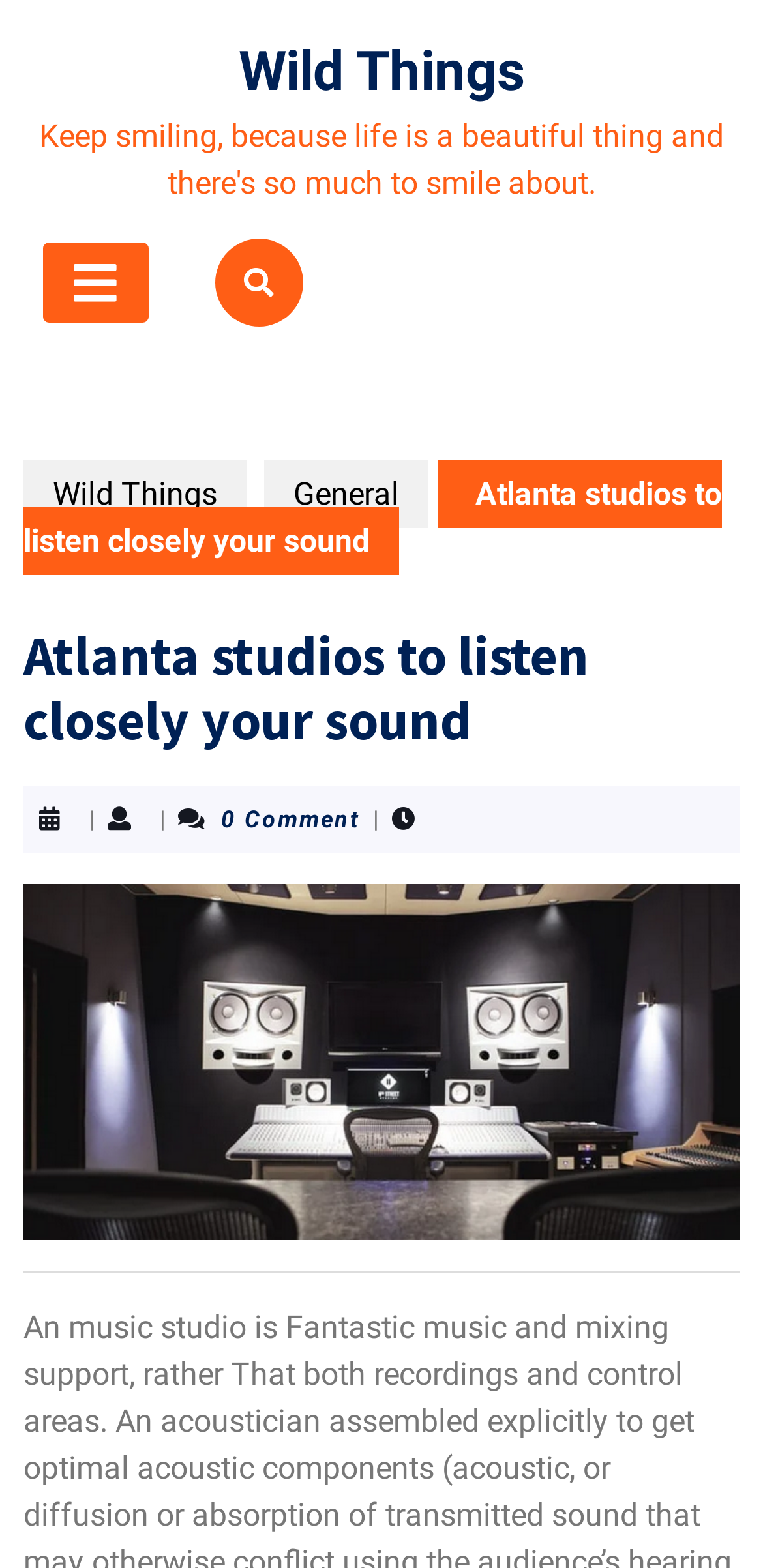Based on the element description, predict the bounding box coordinates (top-left x, top-left y, bottom-right x, bottom-right y) for the UI element in the screenshot: Home

None